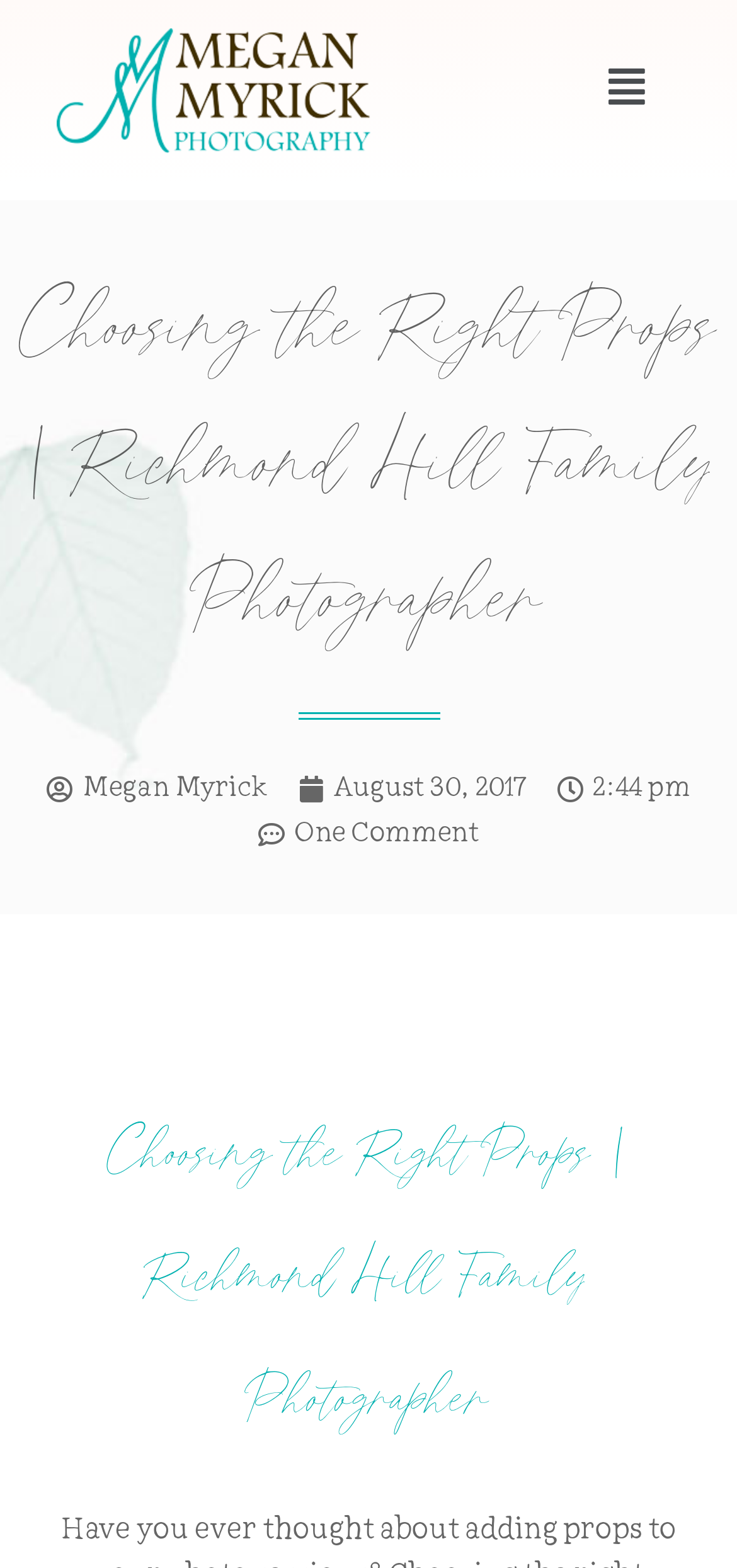Give a one-word or short-phrase answer to the following question: 
What is the topic of the post?

Choosing the Right Props